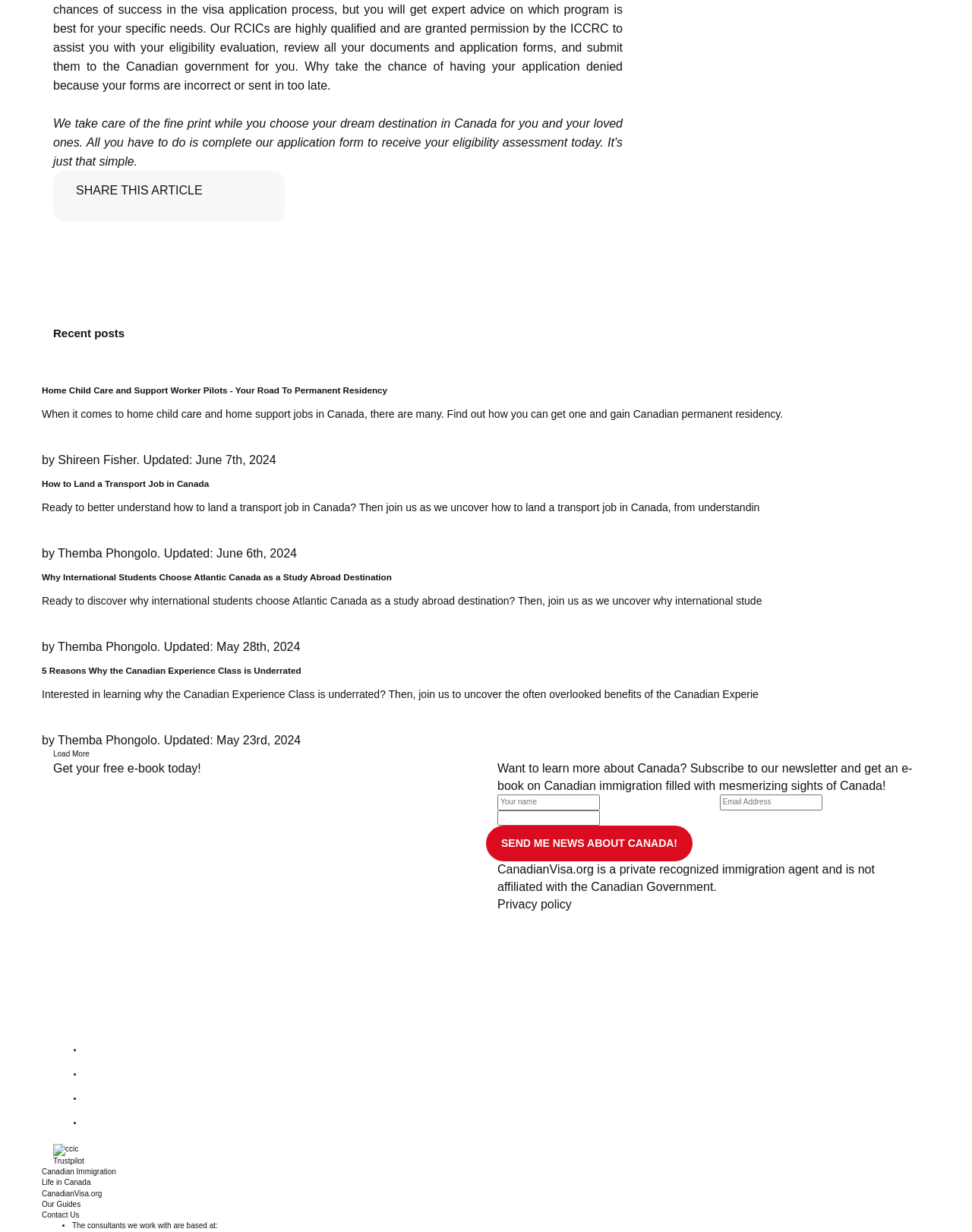Specify the bounding box coordinates for the region that must be clicked to perform the given instruction: "subscribe to our newsletter".

[0.5, 0.67, 0.713, 0.699]